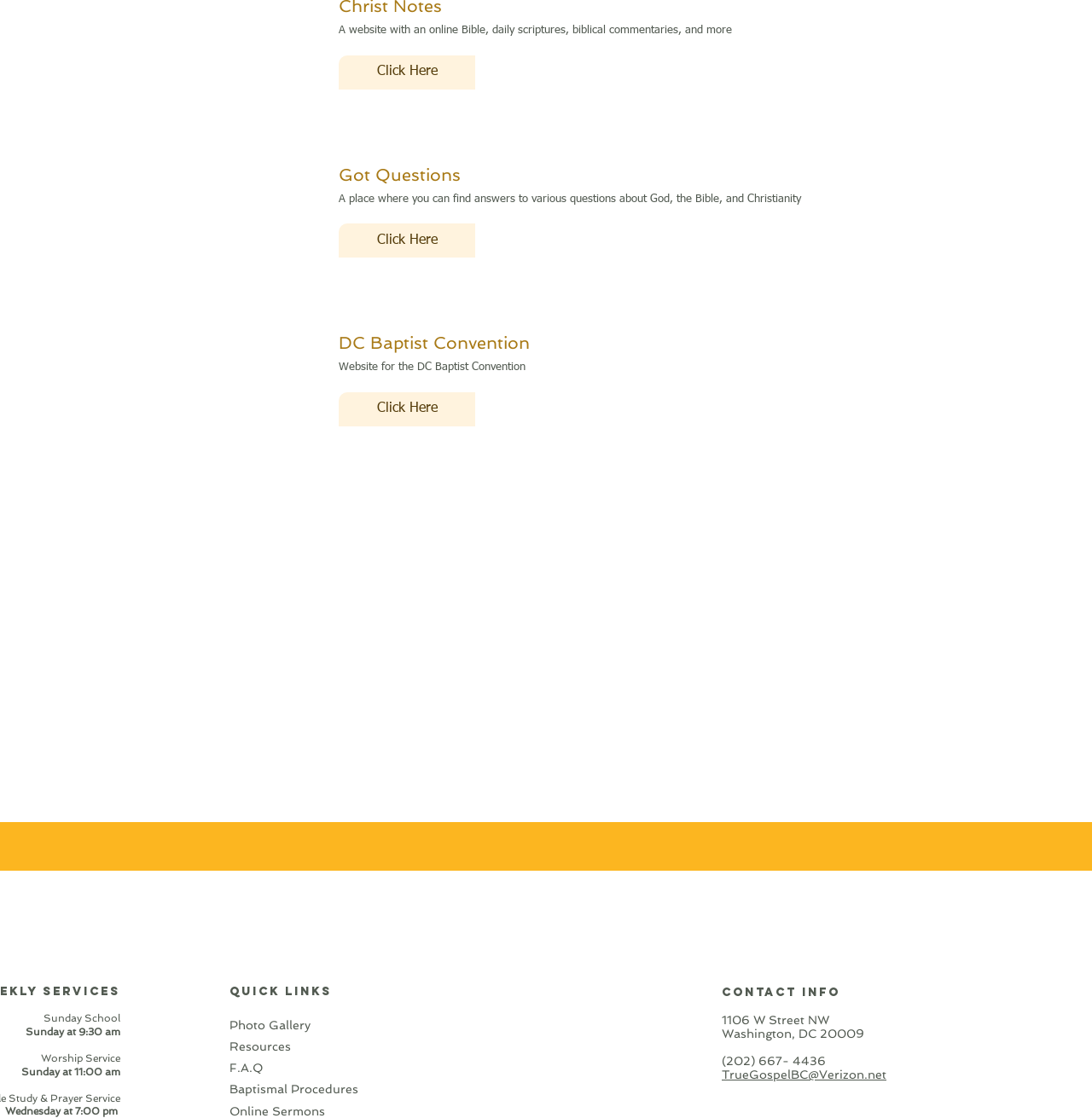Locate the bounding box coordinates of the element you need to click to accomplish the task described by this instruction: "Read about the team info".

None